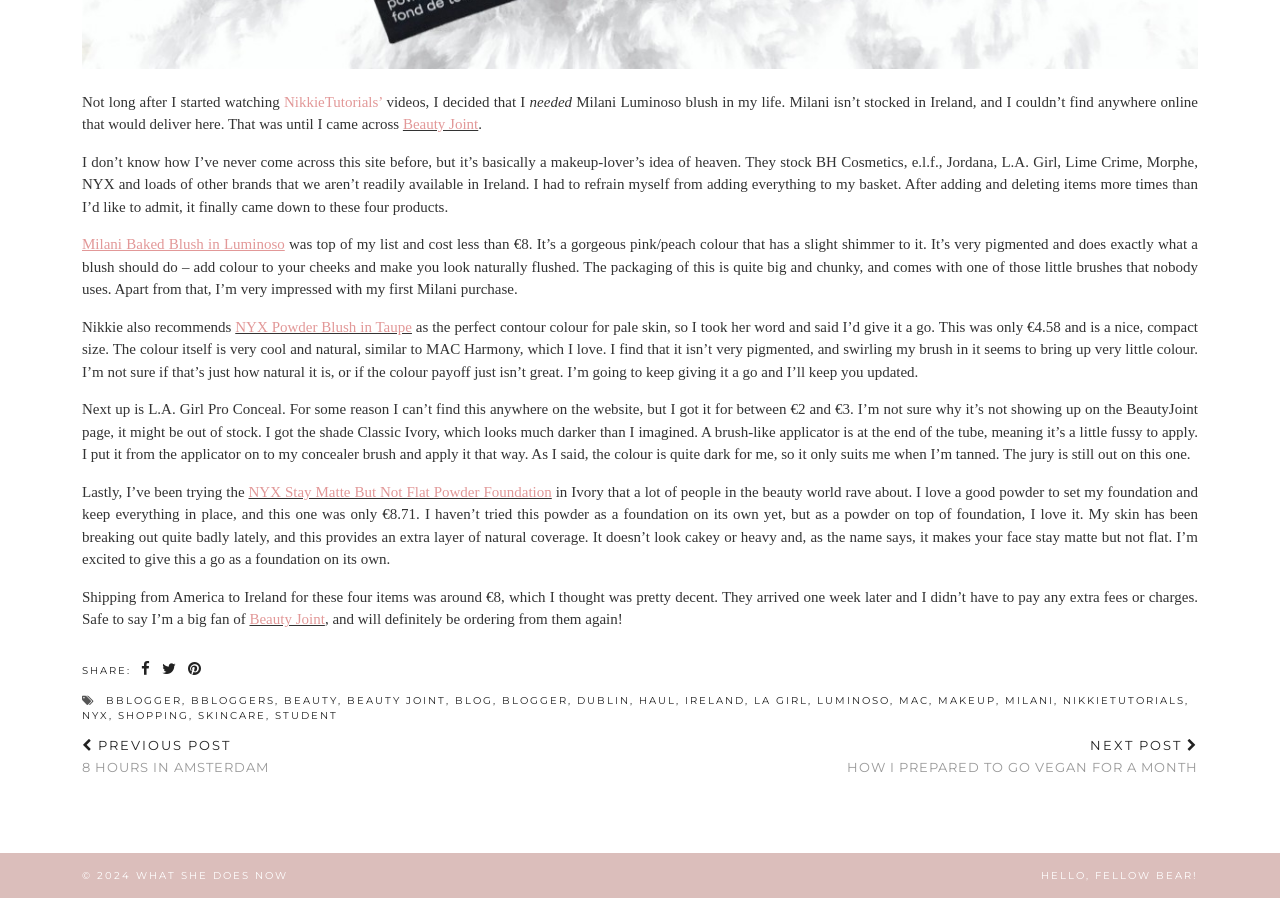Provide the bounding box coordinates of the UI element that matches the description: "bbloggers".

[0.149, 0.772, 0.215, 0.787]